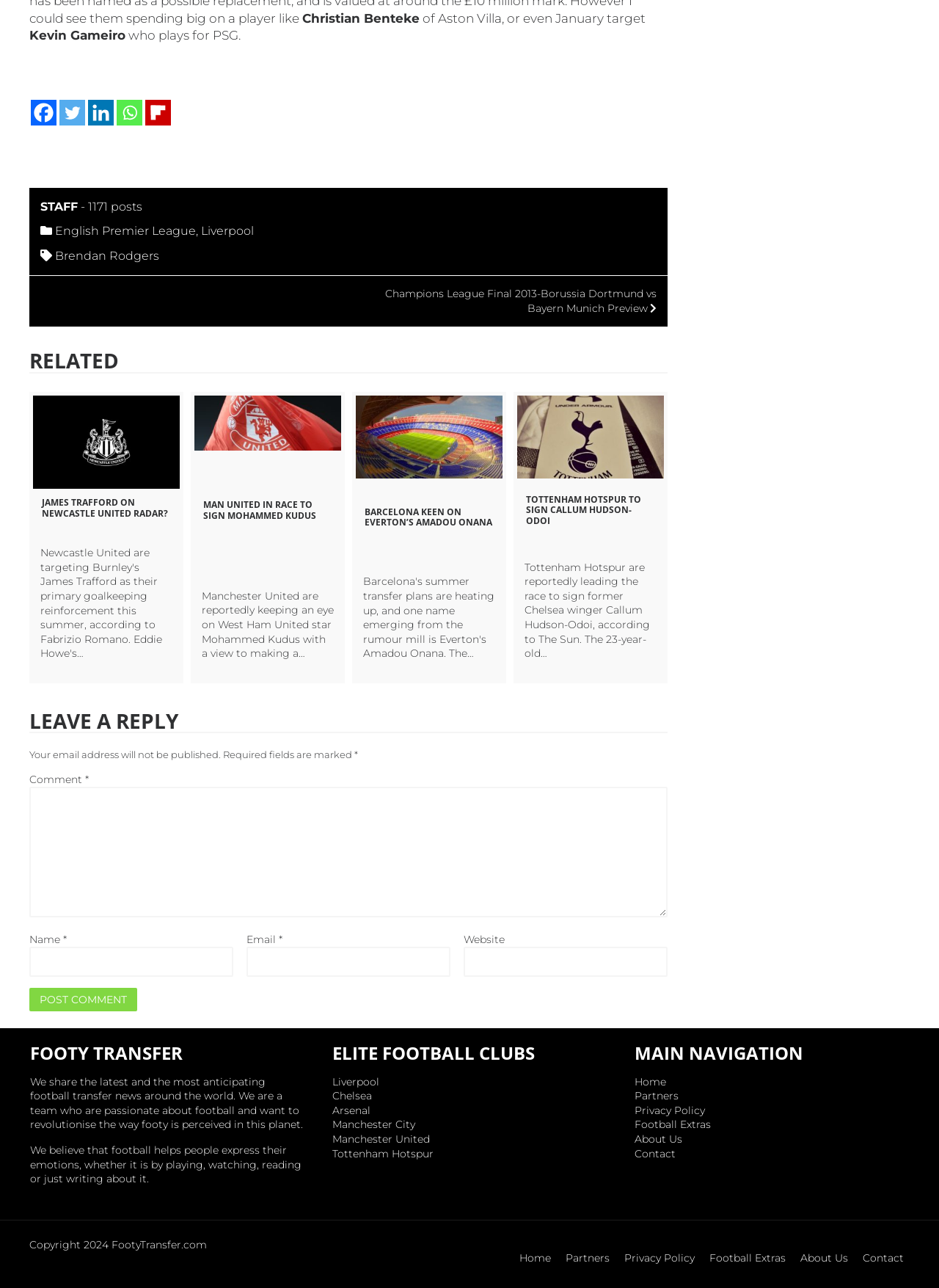Determine the bounding box coordinates of the clickable region to execute the instruction: "Click the 'More Information' link". The coordinates should be four float numbers between 0 and 1, denoted as [left, top, right, bottom].

None